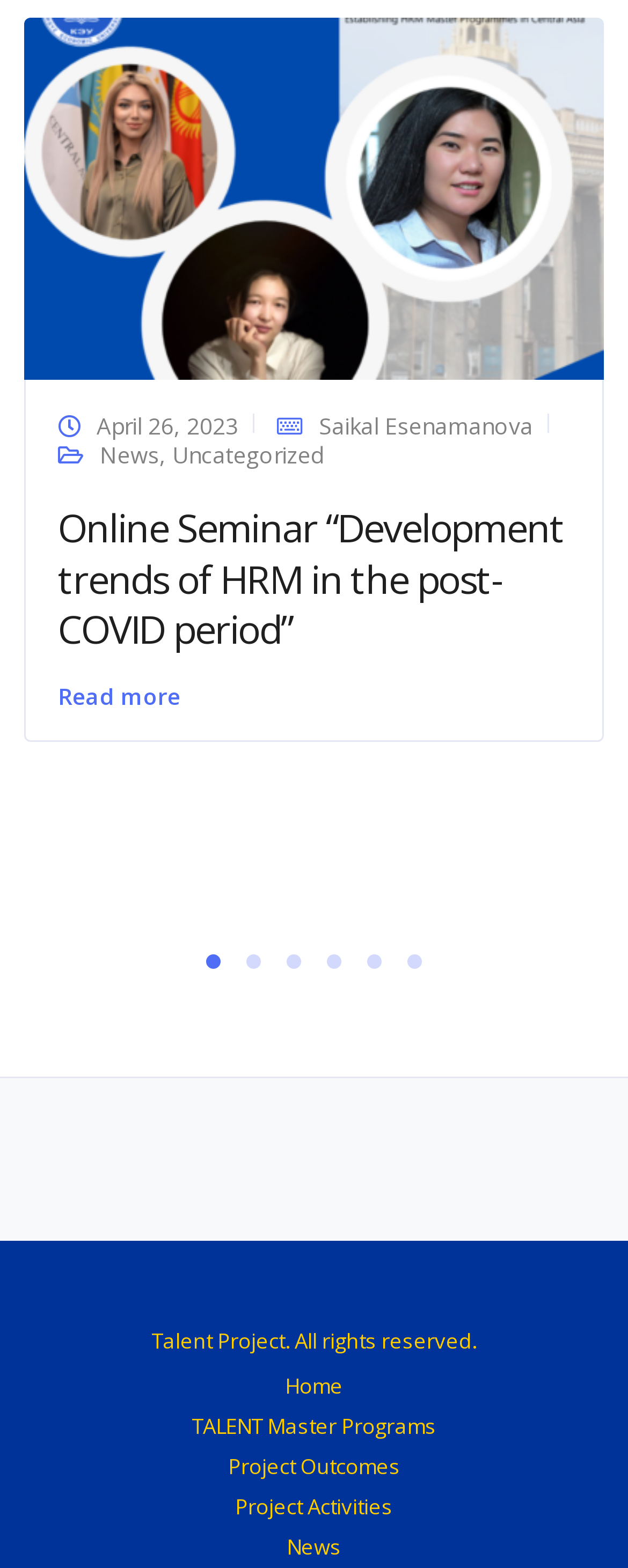Using the element description: "News", determine the bounding box coordinates for the specified UI element. The coordinates should be four float numbers between 0 and 1, [left, top, right, bottom].

[0.159, 0.28, 0.254, 0.3]